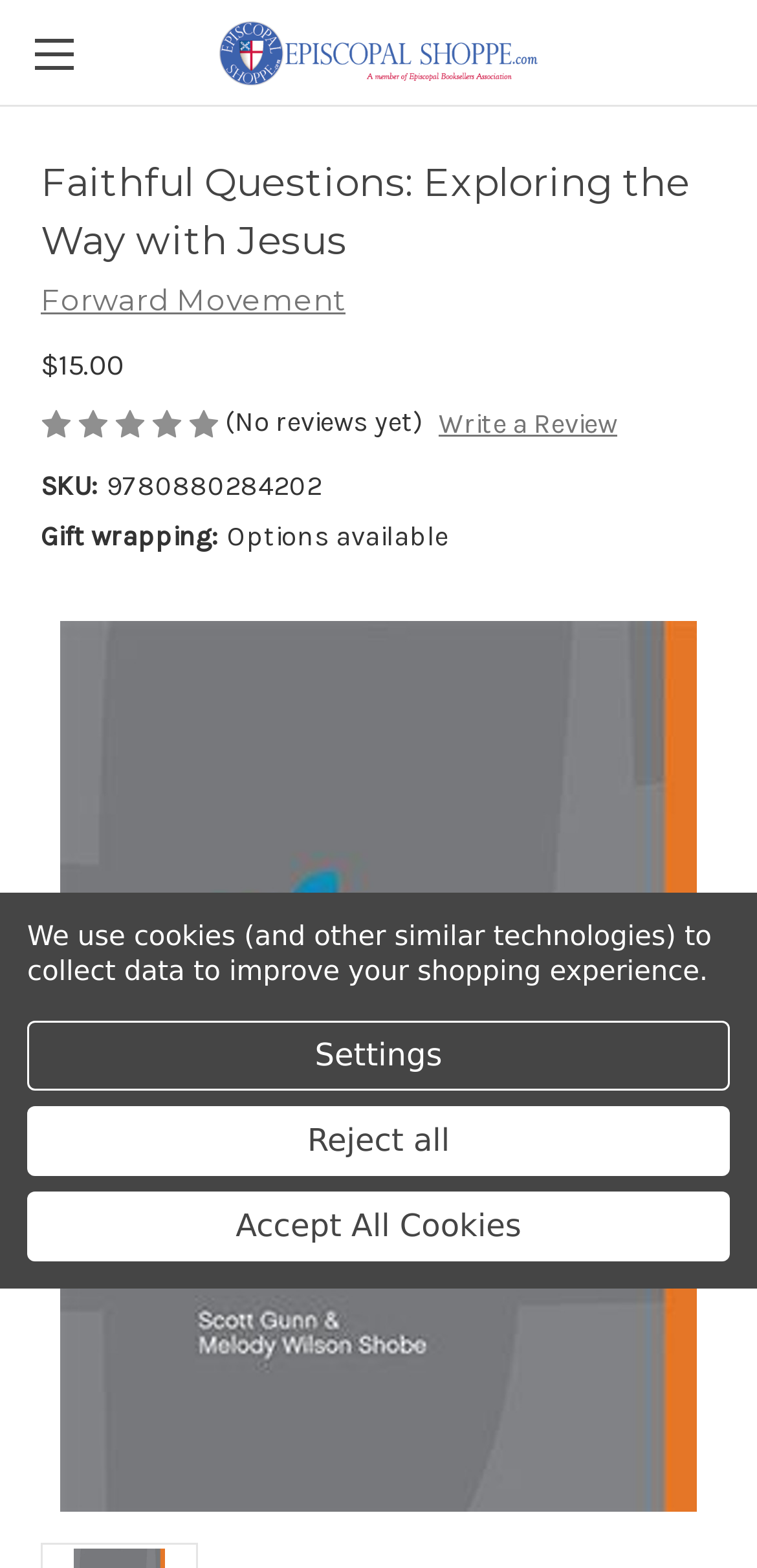Using the element description: "alt="Episcopal Shoppe" title="Episcopal Shoppe"", determine the bounding box coordinates for the specified UI element. The coordinates should be four float numbers between 0 and 1, [left, top, right, bottom].

[0.249, 0.0, 0.751, 0.068]